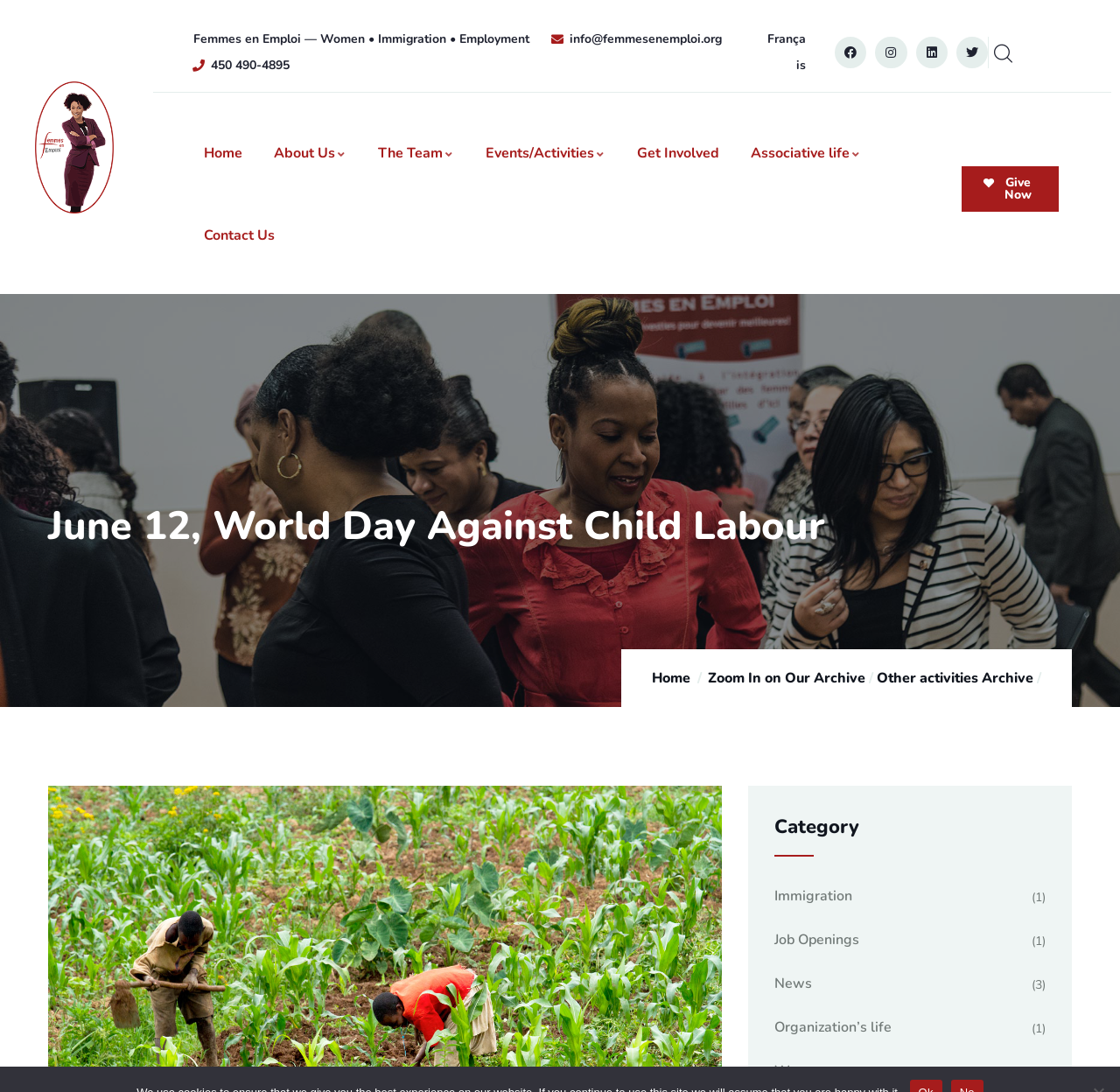Please determine the bounding box coordinates of the element's region to click for the following instruction: "Click the logo of Femmes en Emploi".

[0.031, 0.074, 0.101, 0.195]